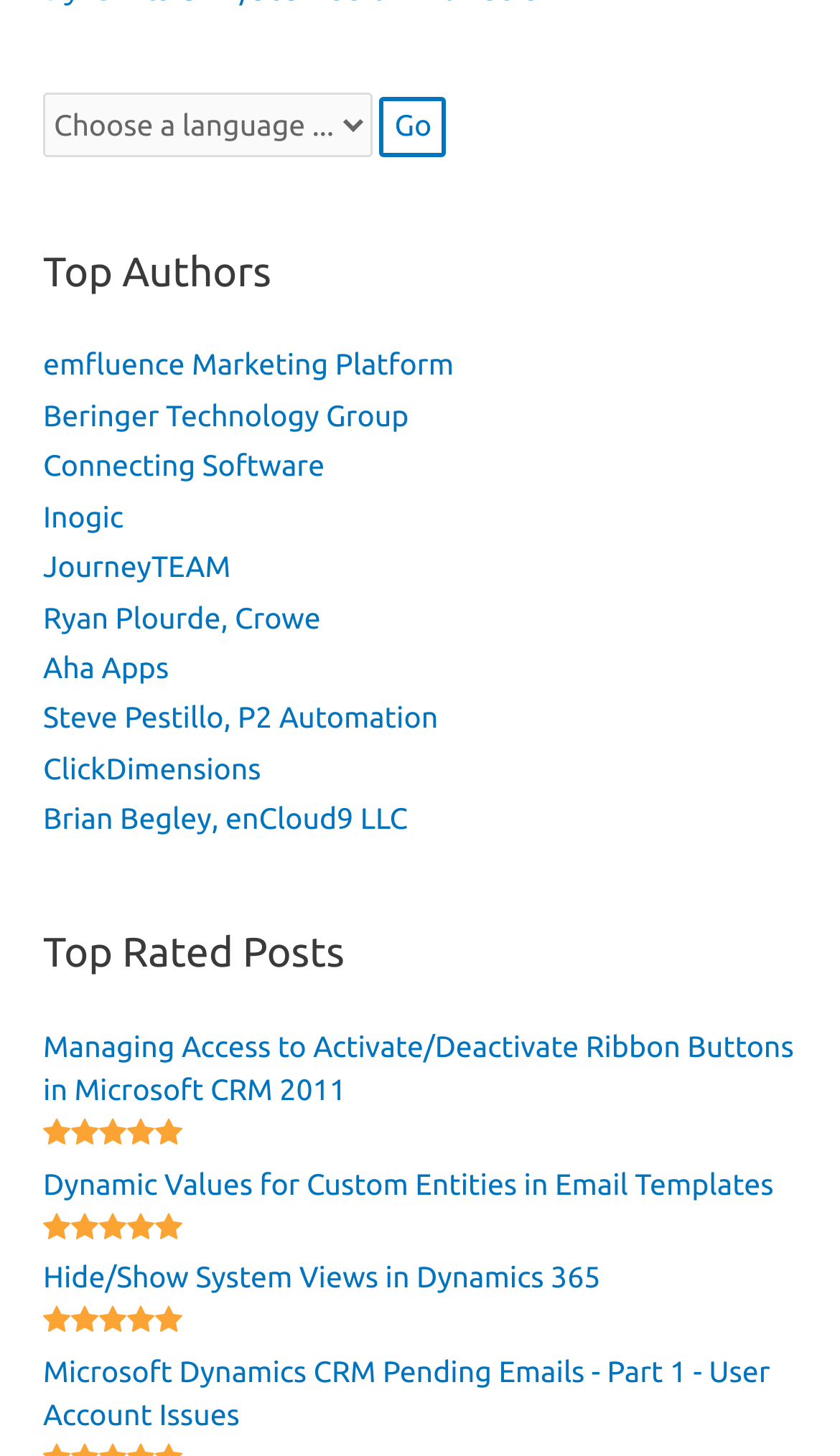Determine the bounding box coordinates of the area to click in order to meet this instruction: "visit the 'emfluence Marketing Platform' website".

[0.051, 0.239, 0.54, 0.262]